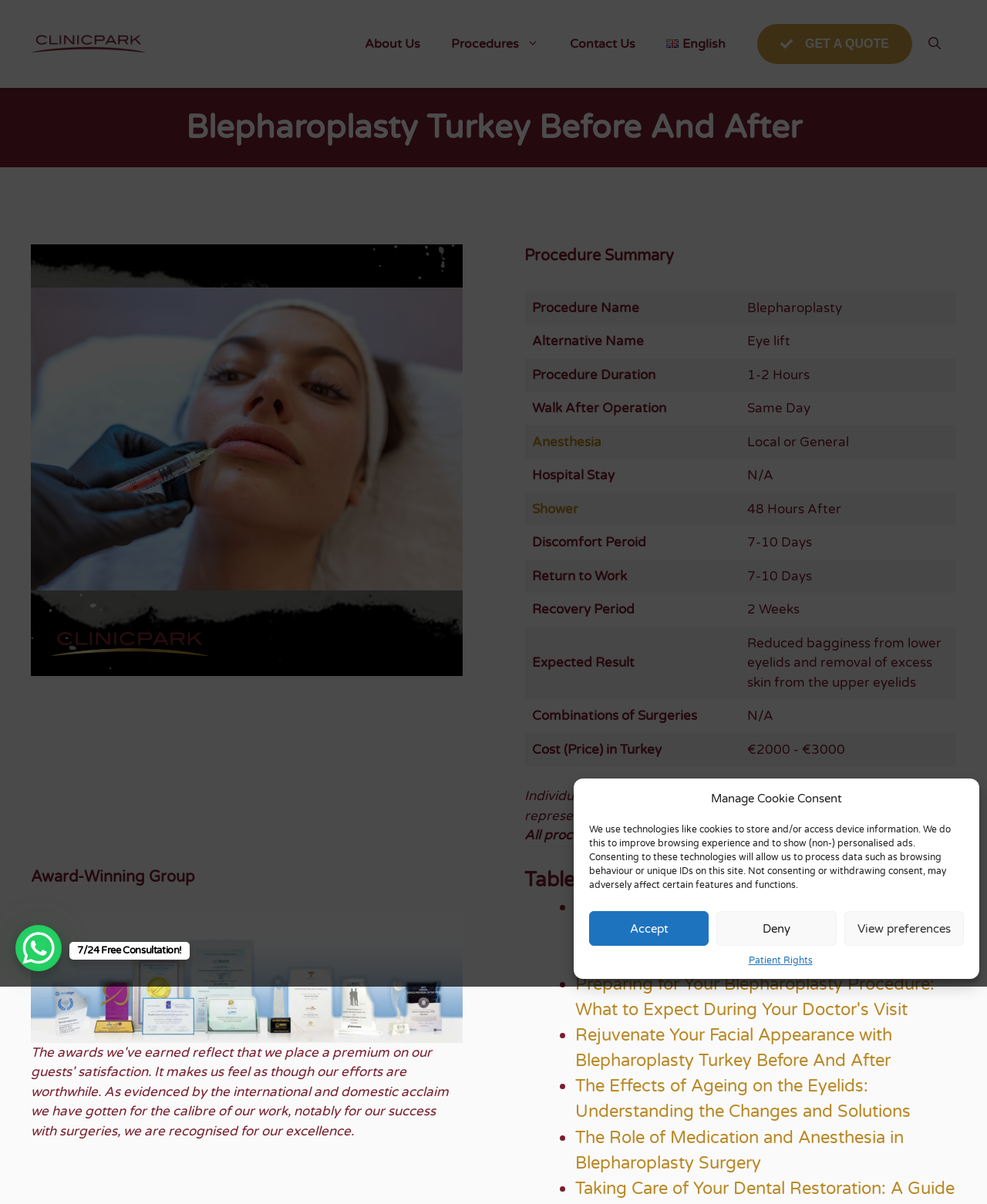How long does the procedure take?
Use the screenshot to answer the question with a single word or phrase.

1-2 Hours